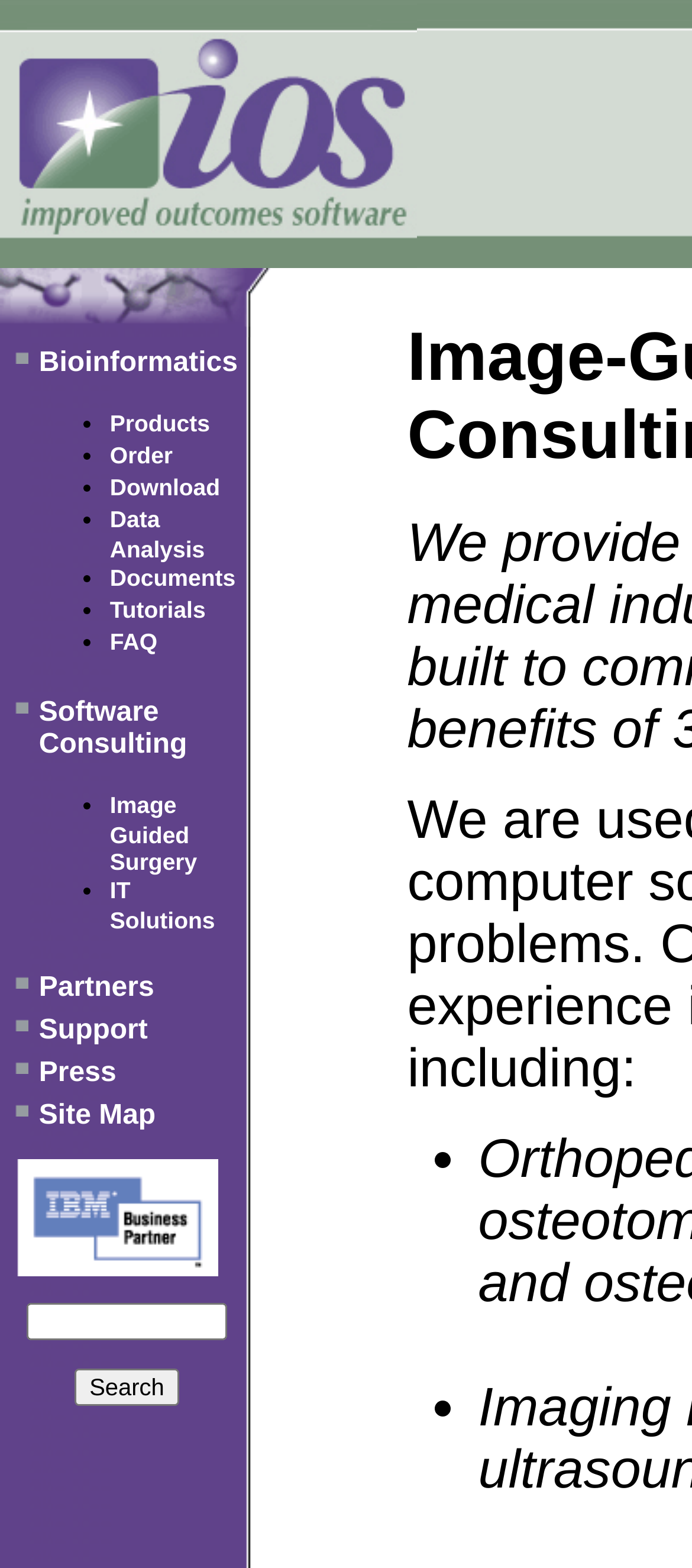Find the bounding box coordinates for the area you need to click to carry out the instruction: "View Image Guided Surgery consulting services". The coordinates should be four float numbers between 0 and 1, indicated as [left, top, right, bottom].

[0.159, 0.504, 0.285, 0.559]